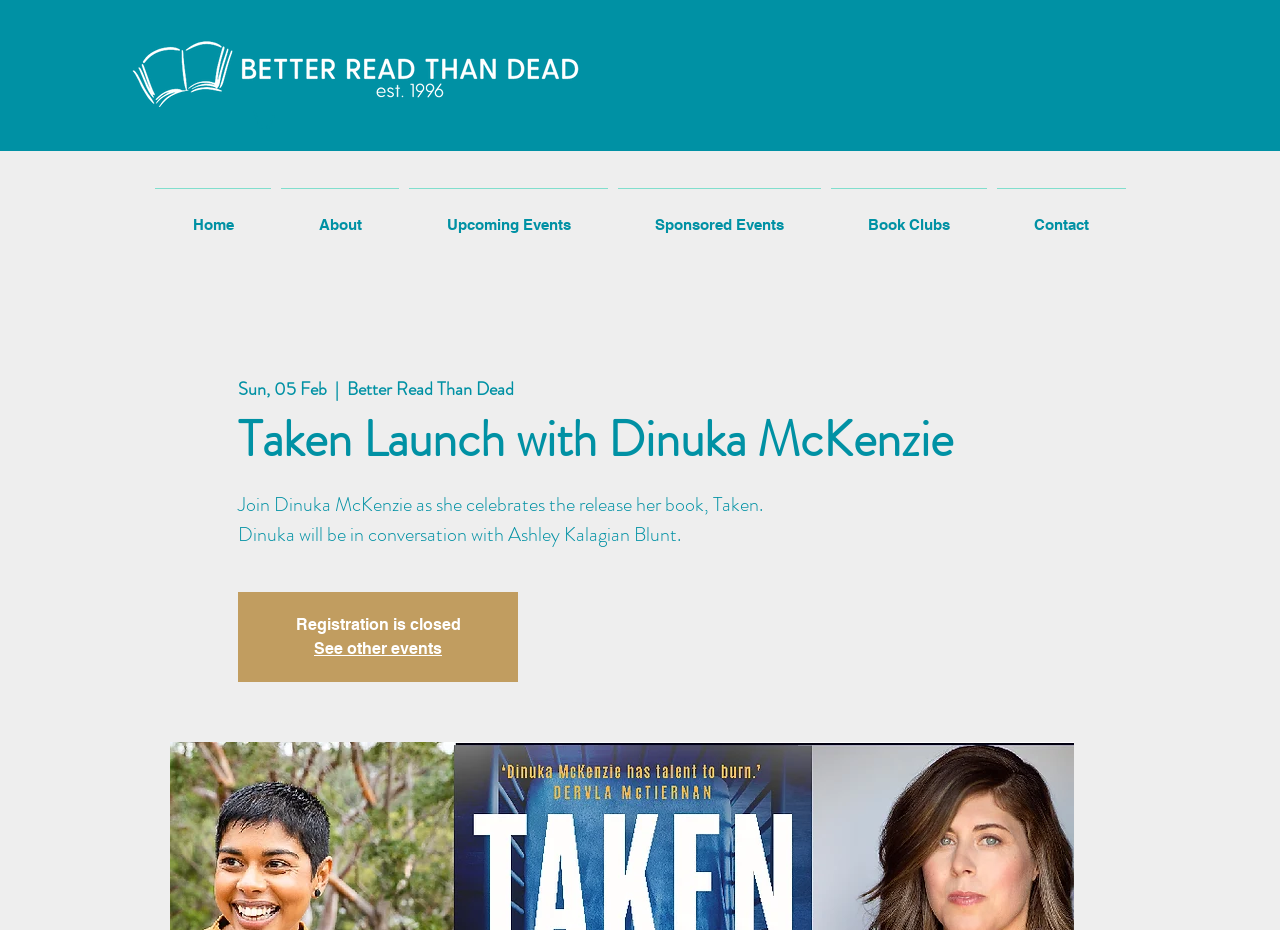Determine the bounding box coordinates of the clickable element to complete this instruction: "Learn about the book launch event". Provide the coordinates in the format of four float numbers between 0 and 1, [left, top, right, bottom].

[0.186, 0.441, 0.786, 0.506]